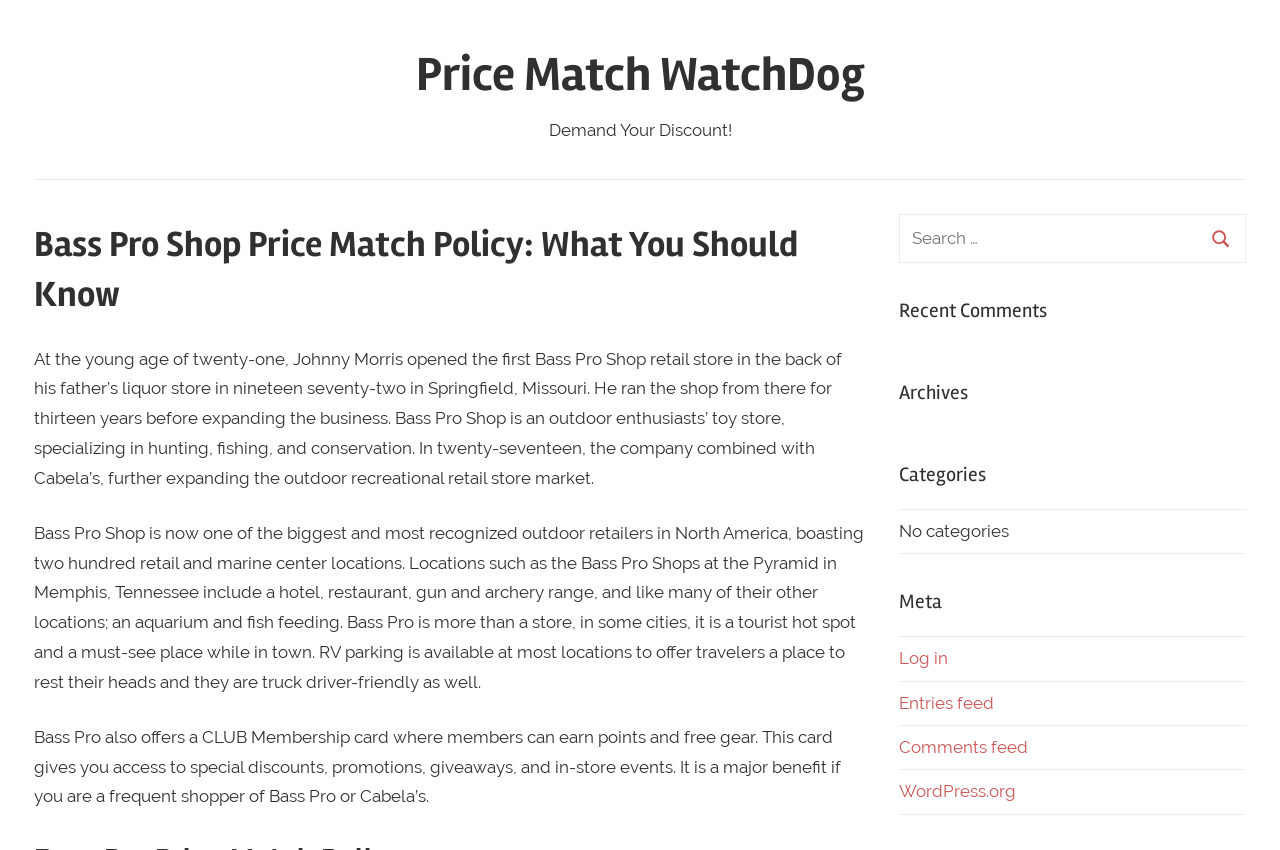Give a short answer using one word or phrase for the question:
What is available at most Bass Pro Shop locations?

RV parking